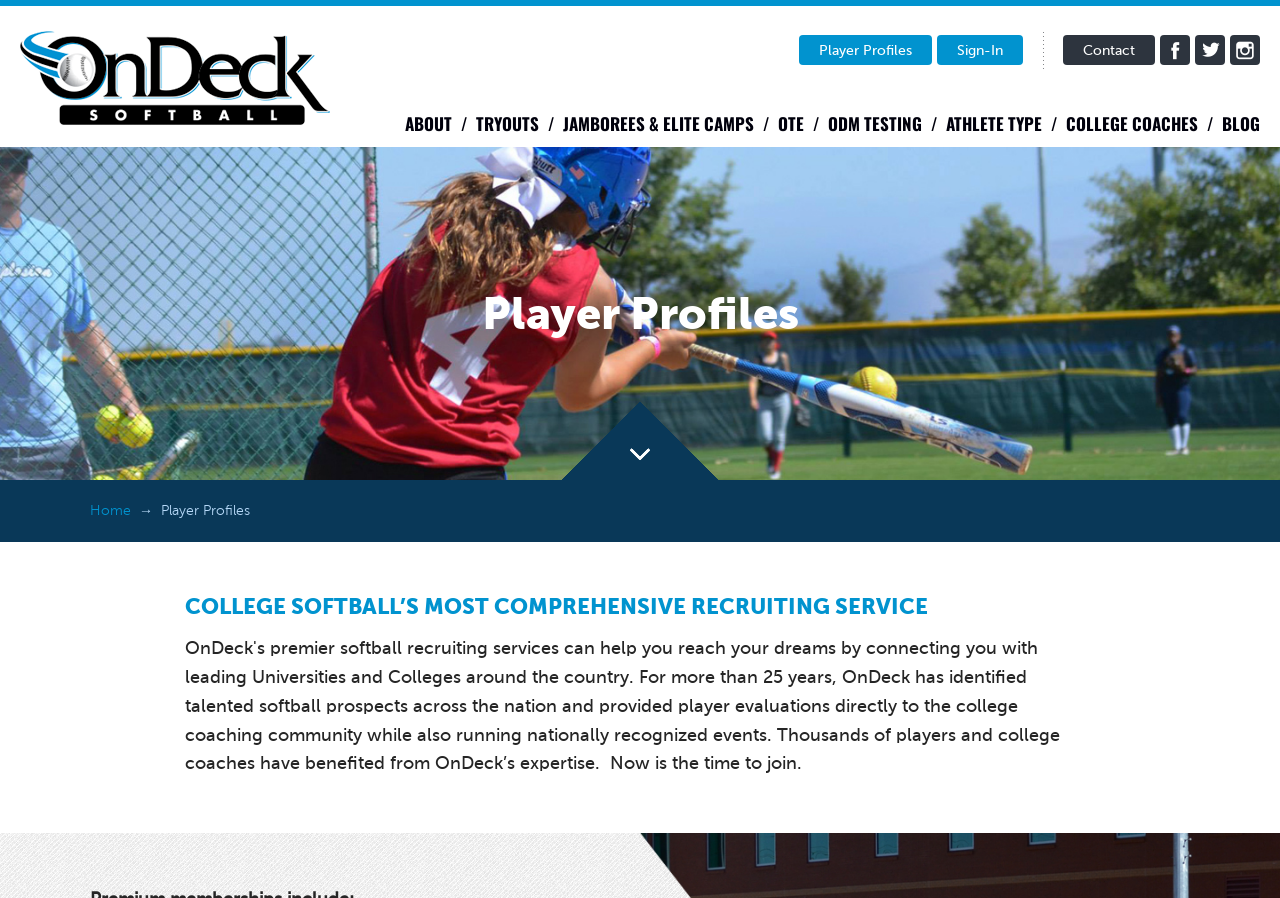Give a detailed account of the webpage.

The webpage is about OnDeck Softball, a leader in softball events and evaluations for over 25 years. At the top left, there is a link to the OnDeck Softball homepage. Next to it, there is a complementary section that spans most of the width of the page, containing several links, including "Player Profiles", "Sign-In", "Contact", and social media links to Facebook, Twitter, and Instagram.

Below this section, there is a row of links, including "ABOUT", "TRYOUTS", "JAMBOREES & ELITE CAMPS", "OTE", "ODM TESTING", "ATHLETE TYPE", "COLLEGE COACHES", and "BLOG". These links are positioned horizontally, taking up most of the width of the page.

On the left side of the page, there is a large image that spans from the top to about halfway down the page, with a link to "Player Profiles" overlaid on top of it. Below the image, there is a table layout that takes up the full width of the page.

Inside the table layout, there is a heading that reads "Player Profiles" and another heading that reads "COLLEGE SOFTBALL’S MOST COMPREHENSIVE RECRUITING SERVICE". At the bottom left, there is a link to "Home". Overall, the webpage has a prominent focus on softball events, evaluations, and recruiting services.